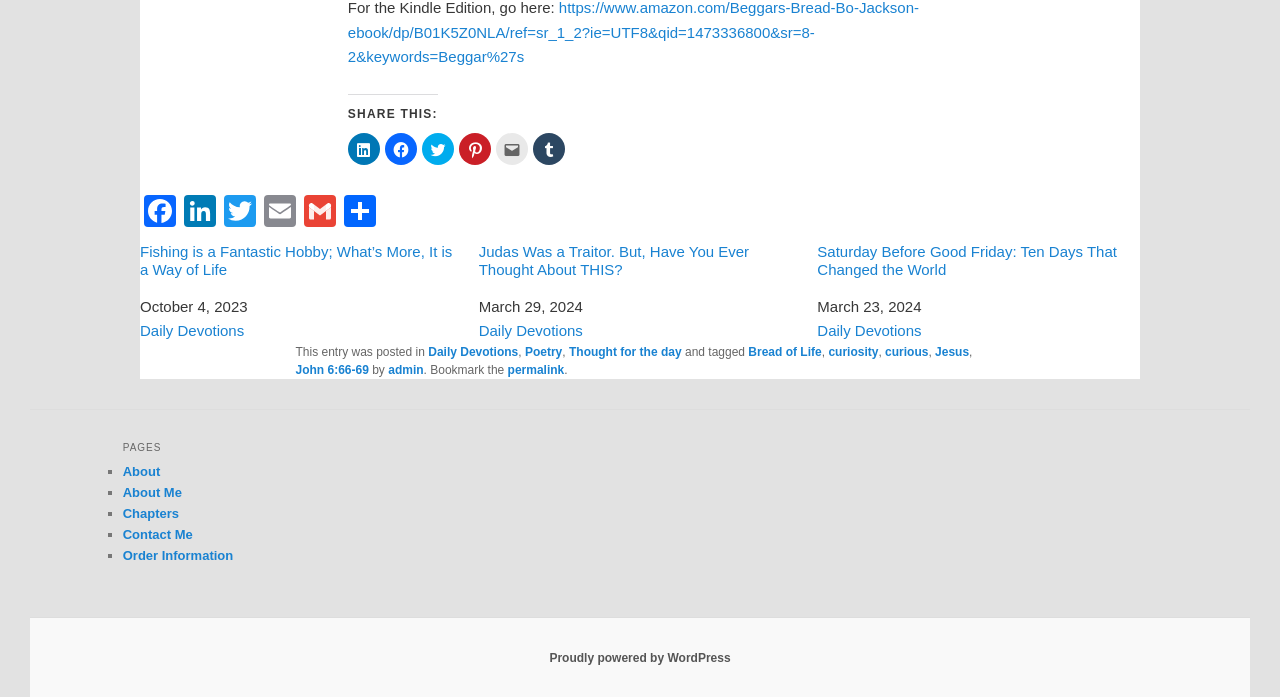Please locate the bounding box coordinates of the element that should be clicked to achieve the given instruction: "View related post 'Fishing is a Fantastic Hobby; What’s More, It is a Way of Life'".

[0.109, 0.348, 0.361, 0.4]